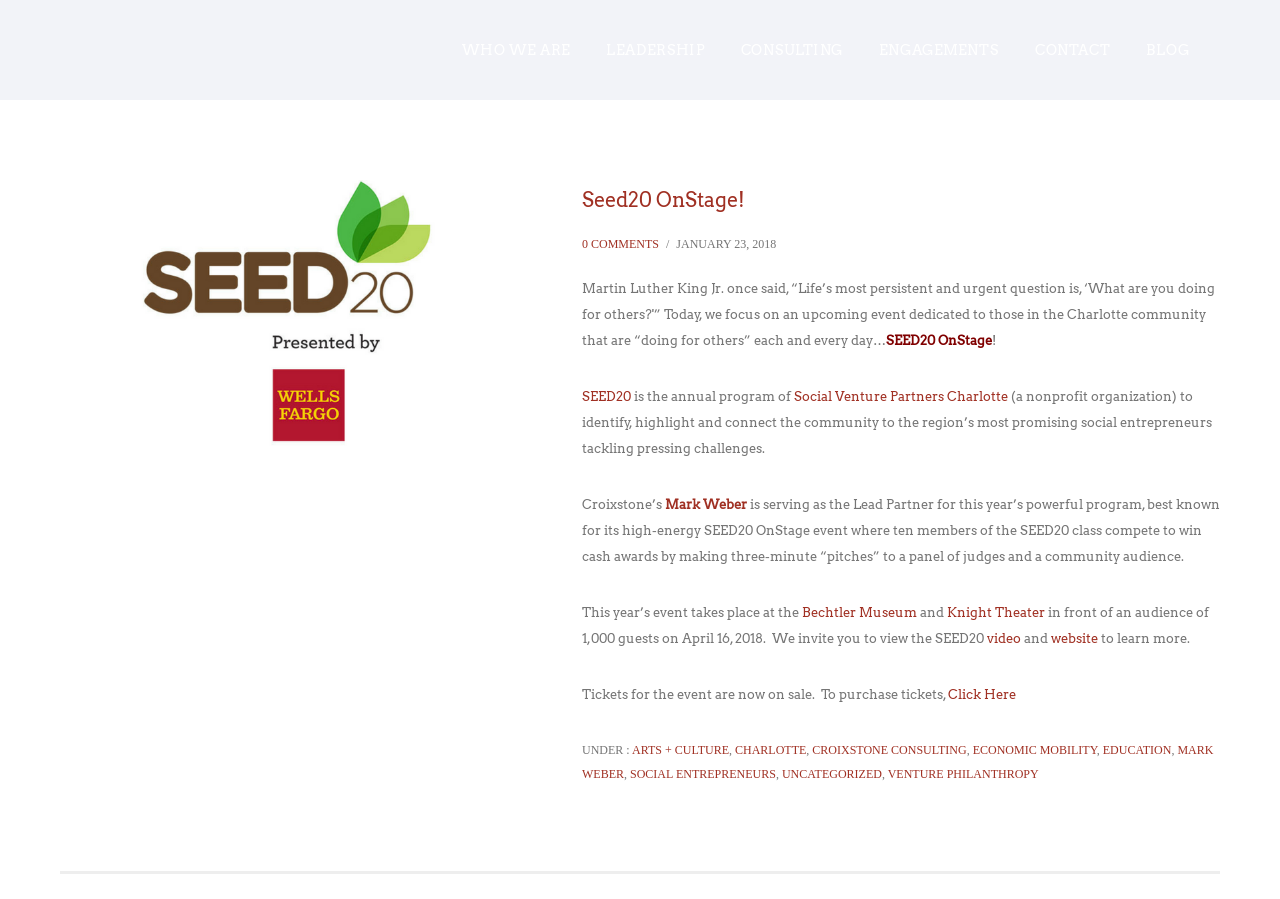What is the date of the SEED20 OnStage event?
Please ensure your answer to the question is detailed and covers all necessary aspects.

The question is asking about the date of the SEED20 OnStage event. From the webpage, we can find the relevant information in the paragraph that starts with 'This year’s event takes place at the...'. The answer is April 16, 2018.